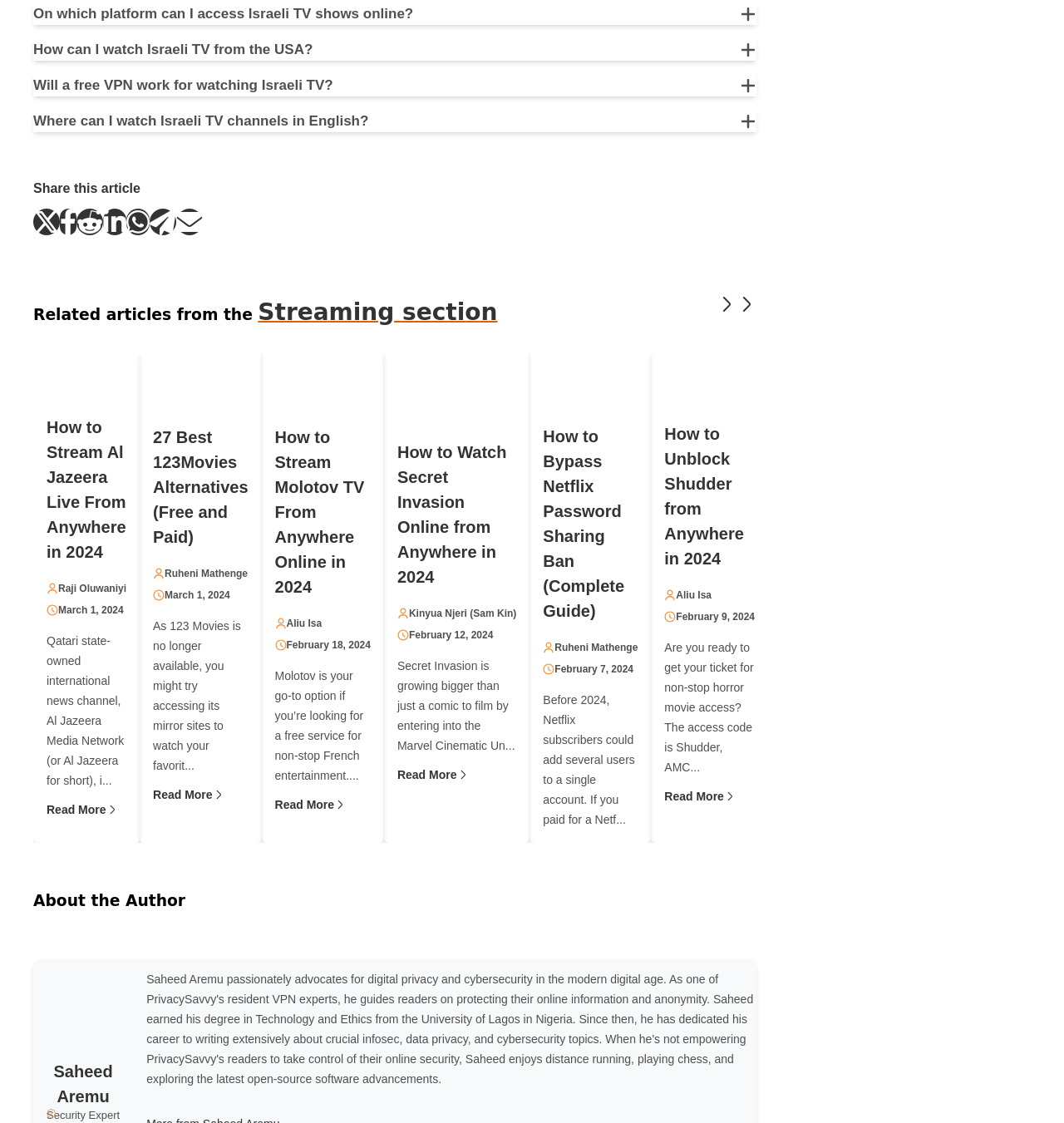How can I watch Israeli TV from the USA?
Provide a fully detailed and comprehensive answer to the question.

The webpage explains that to watch Israeli TV from the US, you need to download a premium VPN, install it on your device, and connect to a server in Israel. This will allow you to access Israeli TV channels.